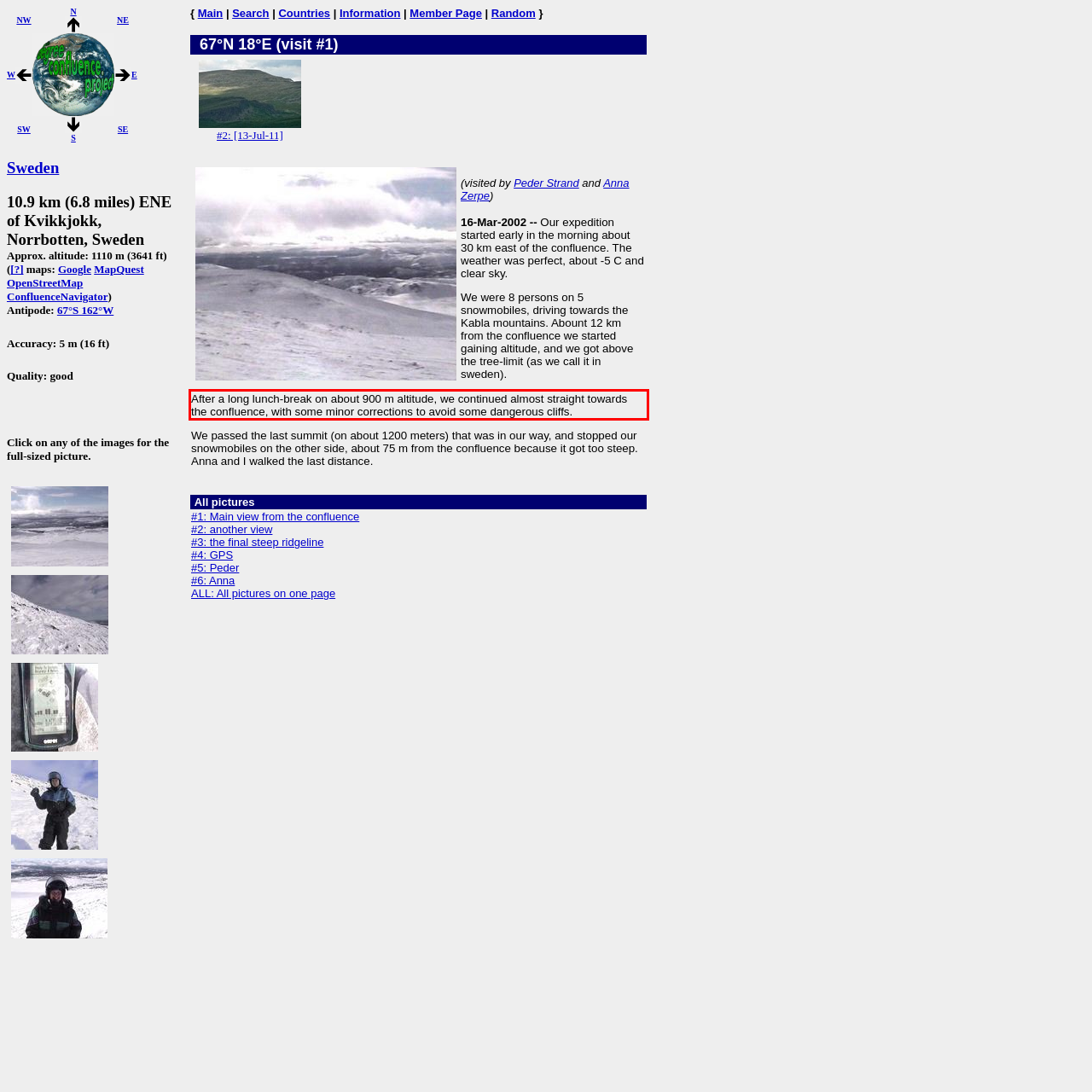Examine the screenshot of the webpage, locate the red bounding box, and generate the text contained within it.

After a long lunch-break on about 900 m altitude, we continued almost straight towards the confluence, with some minor corrections to avoid some dangerous cliffs.